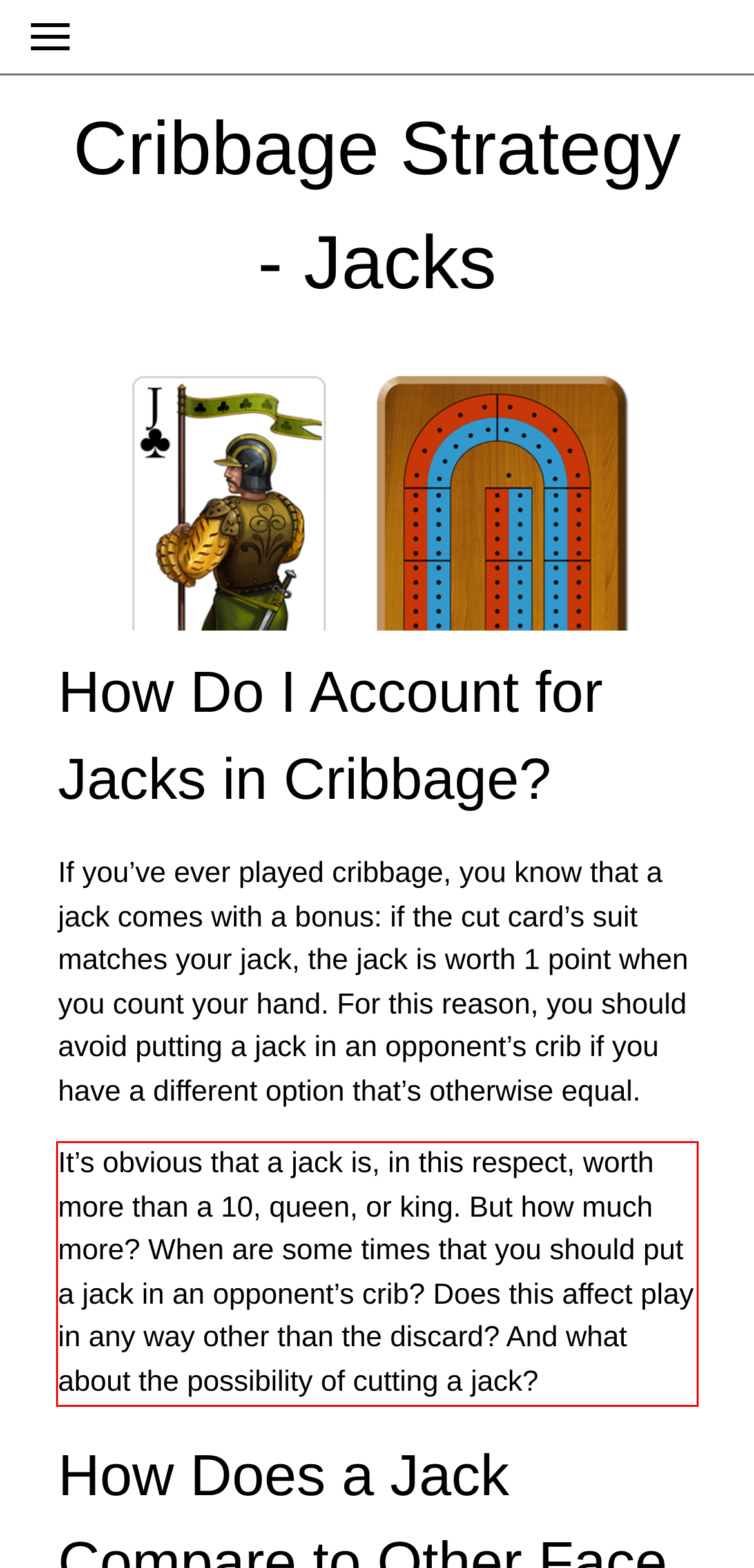Analyze the screenshot of the webpage that features a red bounding box and recognize the text content enclosed within this red bounding box.

It’s obvious that a jack is, in this respect, worth more than a 10, queen, or king. But how much more? When are some times that you should put a jack in an opponent’s crib? Does this affect play in any way other than the discard? And what about the possibility of cutting a jack?